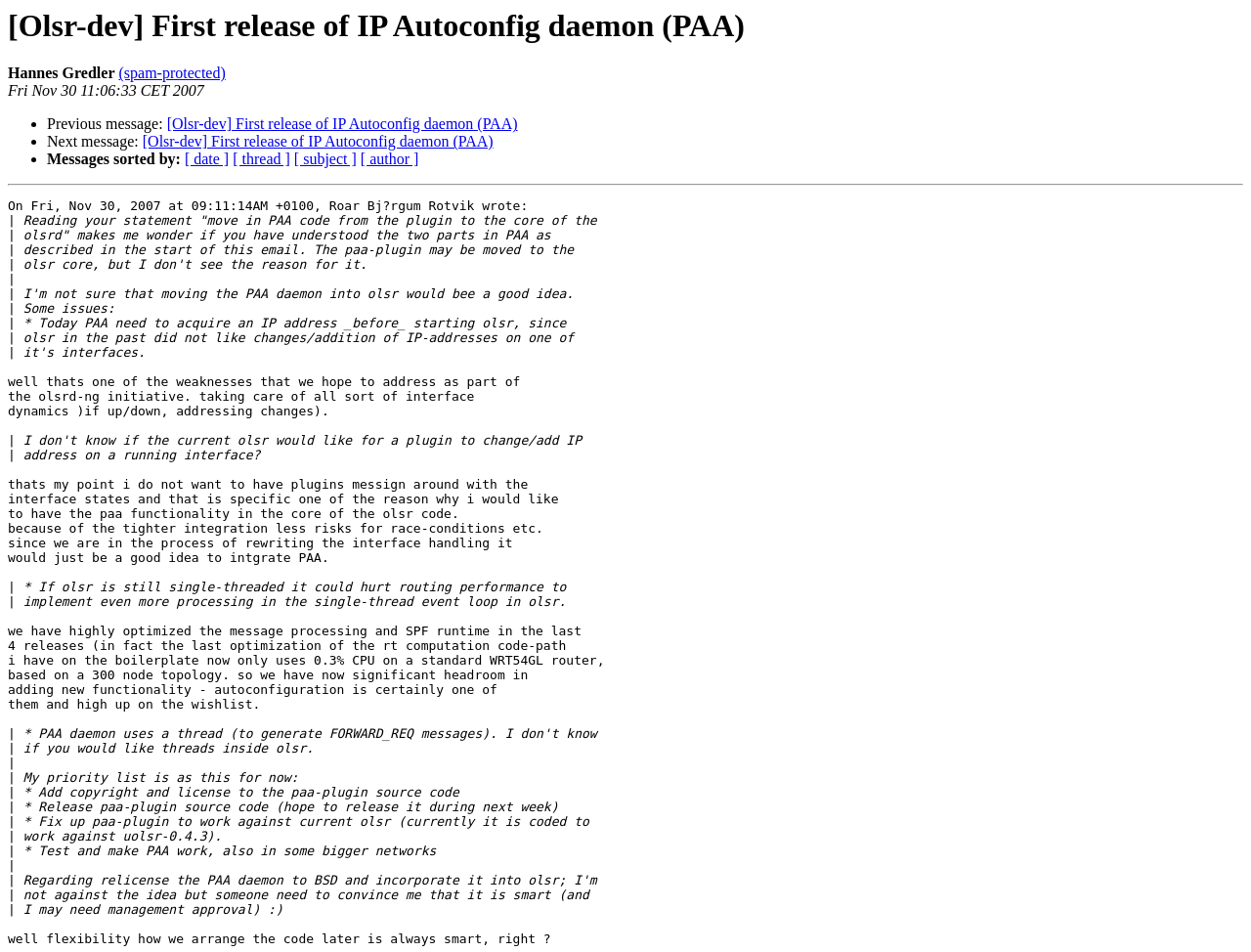Construct a comprehensive description capturing every detail on the webpage.

This webpage appears to be an archived email thread from a mailing list, specifically the Olsr-dev mailing list. At the top of the page, there is a heading that reads "[Olsr-dev] First release of IP Autoconfig daemon (PAA)" followed by the name "Hannes Gredler" and an email address with a "(spam-protected)" label. Below this, there is a timestamp "Fri Nov 30 11:06:33 CET 2007".

The main content of the page is a long email thread discussing the release of an IP Autoconfig daemon (PAA) and its integration with the olsr code. The email is written by Roar Bjørgum Rotvik and is a response to a previous message. The text is divided into several paragraphs, each discussing different aspects of the PAA integration, such as the need for tighter integration, the potential risks of race-conditions, and the optimization of message processing and SPF runtime.

There are several links scattered throughout the email thread, including links to previous and next messages, as well as links to sort messages by date, thread, subject, and author. These links are arranged in a horizontal list near the top of the page.

The email thread is quite long, with many paragraphs of text. The text is arranged in a single column, with no images or other multimedia elements present. The overall layout is simple and functional, with a focus on presenting the email thread in a clear and readable format.